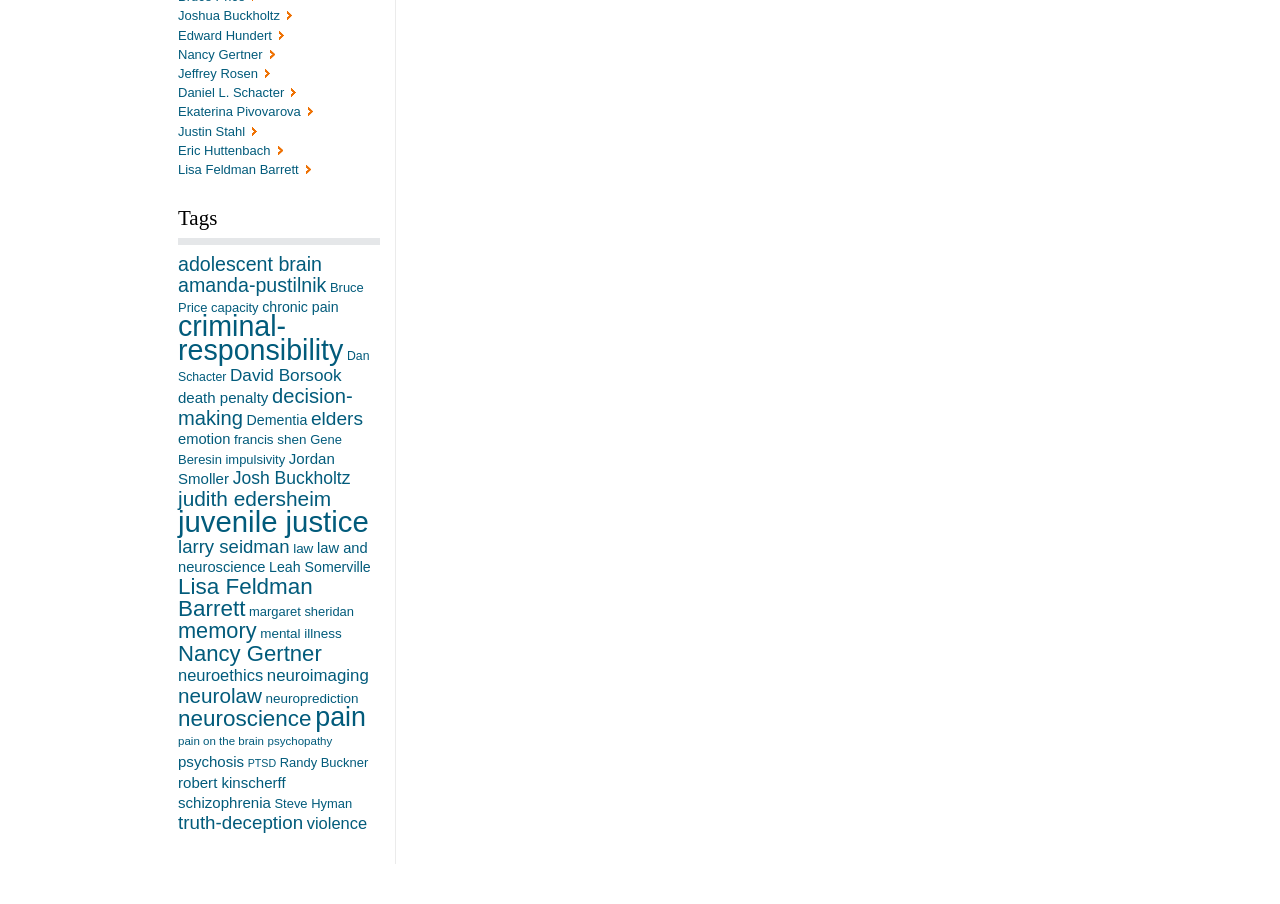Please answer the following query using a single word or phrase: 
Who is associated with 41 items?

Lisa Feldman Barrett